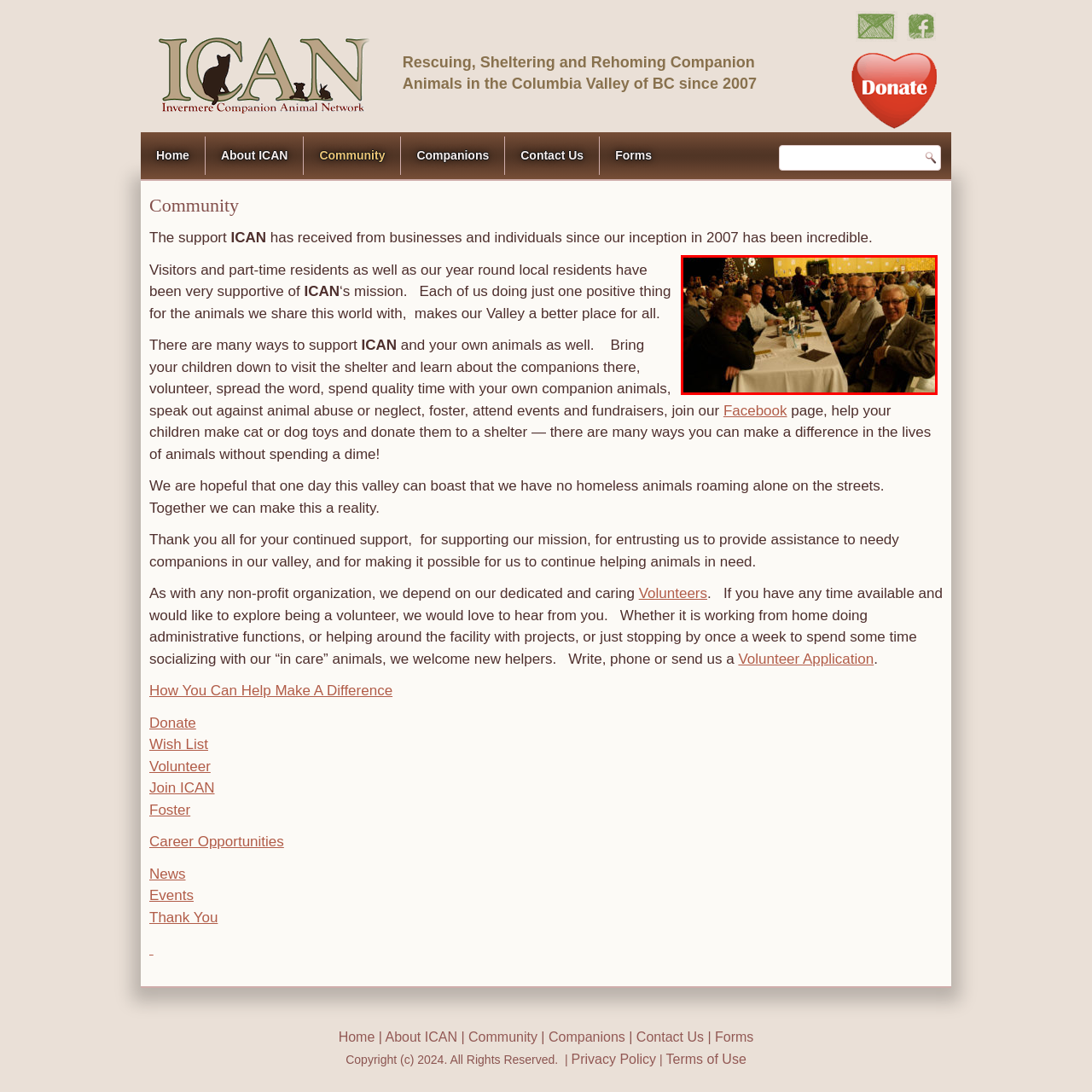What is the focus of the organization ICAN?
Pay attention to the part of the image enclosed by the red bounding box and respond to the question in detail.

According to the caption, ICAN focuses on supporting animal welfare, which is the primary mission of the organization.